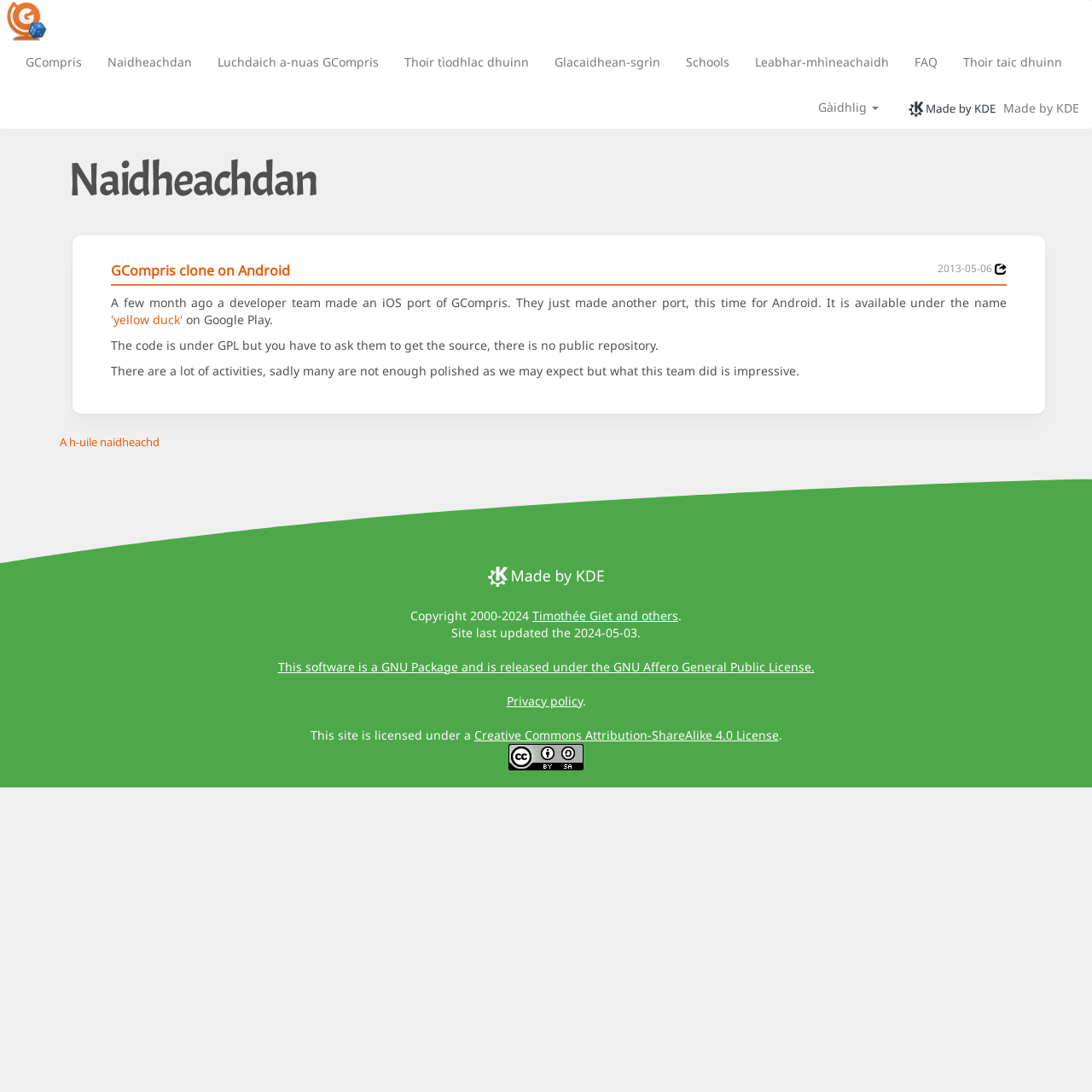Provide the bounding box coordinates of the area you need to click to execute the following instruction: "Click the GCompris logo".

[0.005, 0.0, 0.062, 0.038]